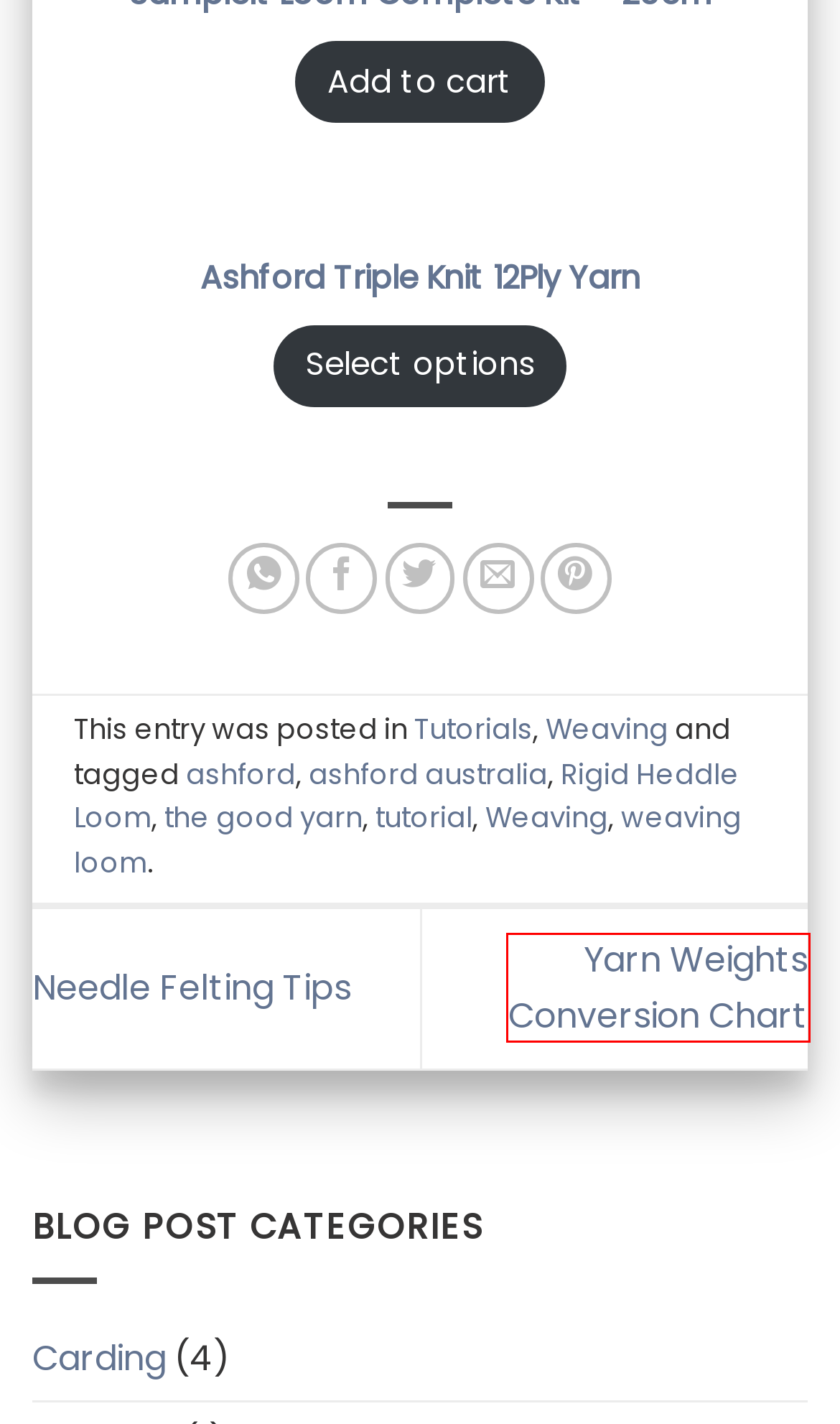Inspect the screenshot of a webpage with a red rectangle bounding box. Identify the webpage description that best corresponds to the new webpage after clicking the element inside the bounding box. Here are the candidates:
A. Yarn Weights Conversion Chart - The Good Yarn
B. Ashford 60cm Rigid Heddle Loom- The Good Yarn
C. Ashford Inklette Loom includes Shuttle - warp 1.8m / 72" - The Good Yarn
D. Crochet - The Good Yarn
E. 120cm Ashford Rigid Heddle Weaving Loom - The Good Yarn
F. 80cm Rigid Heddle Loom - includes second heddle kit - The Good Yarn
G. Inkle Loom Weaving Kit - The Good Yarn - Start your next weaving project
H. 8 Shaft Table Weaving Loom Kit - 41cm - The Good Yarn

A